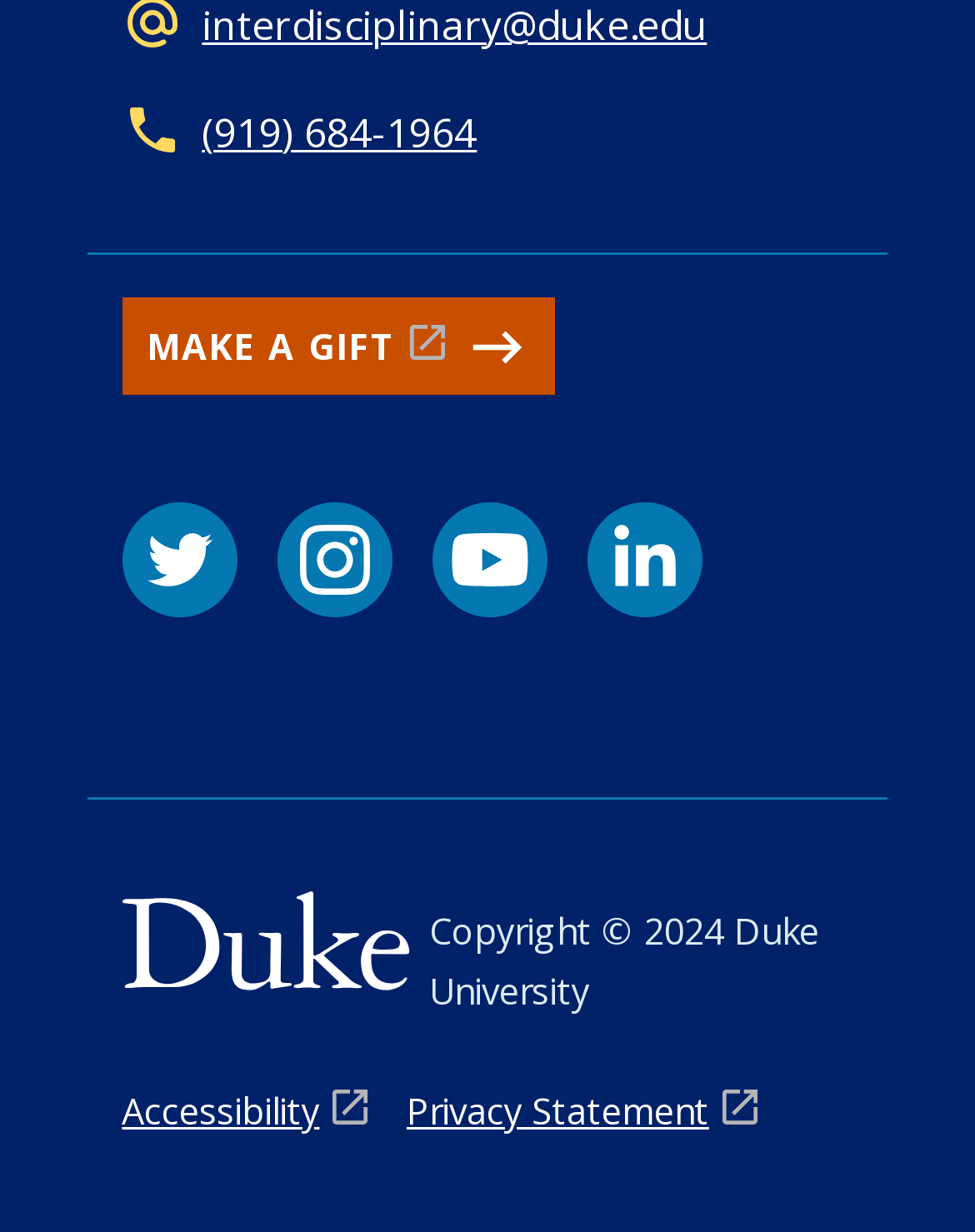Bounding box coordinates must be specified in the format (top-left x, top-left y, bottom-right x, bottom-right y). All values should be floating point numbers between 0 and 1. What are the bounding box coordinates of the UI element described as: Accessibility

[0.125, 0.879, 0.376, 0.929]